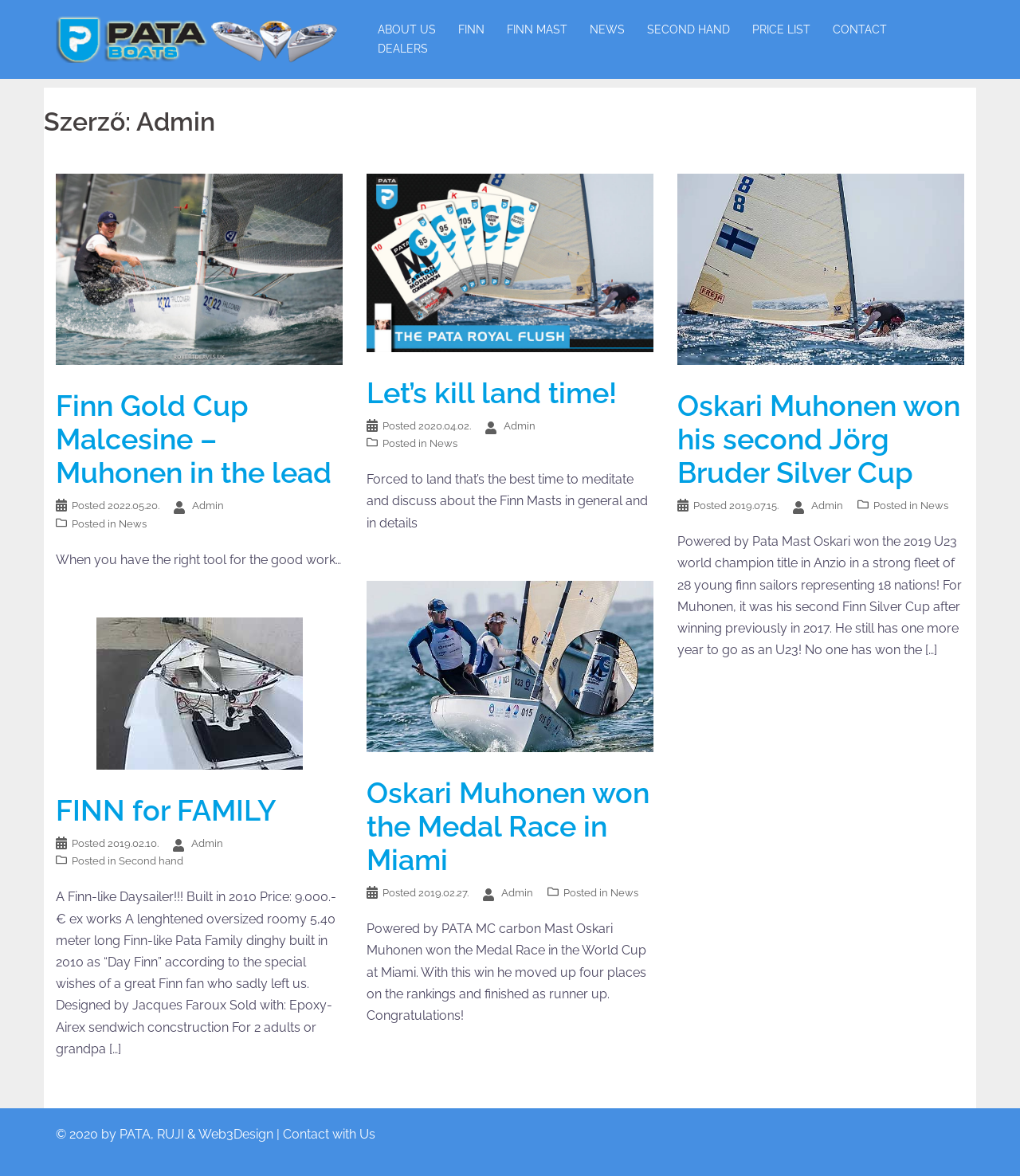Determine the bounding box coordinates for the region that must be clicked to execute the following instruction: "Click on ABOUT US".

[0.37, 0.017, 0.427, 0.034]